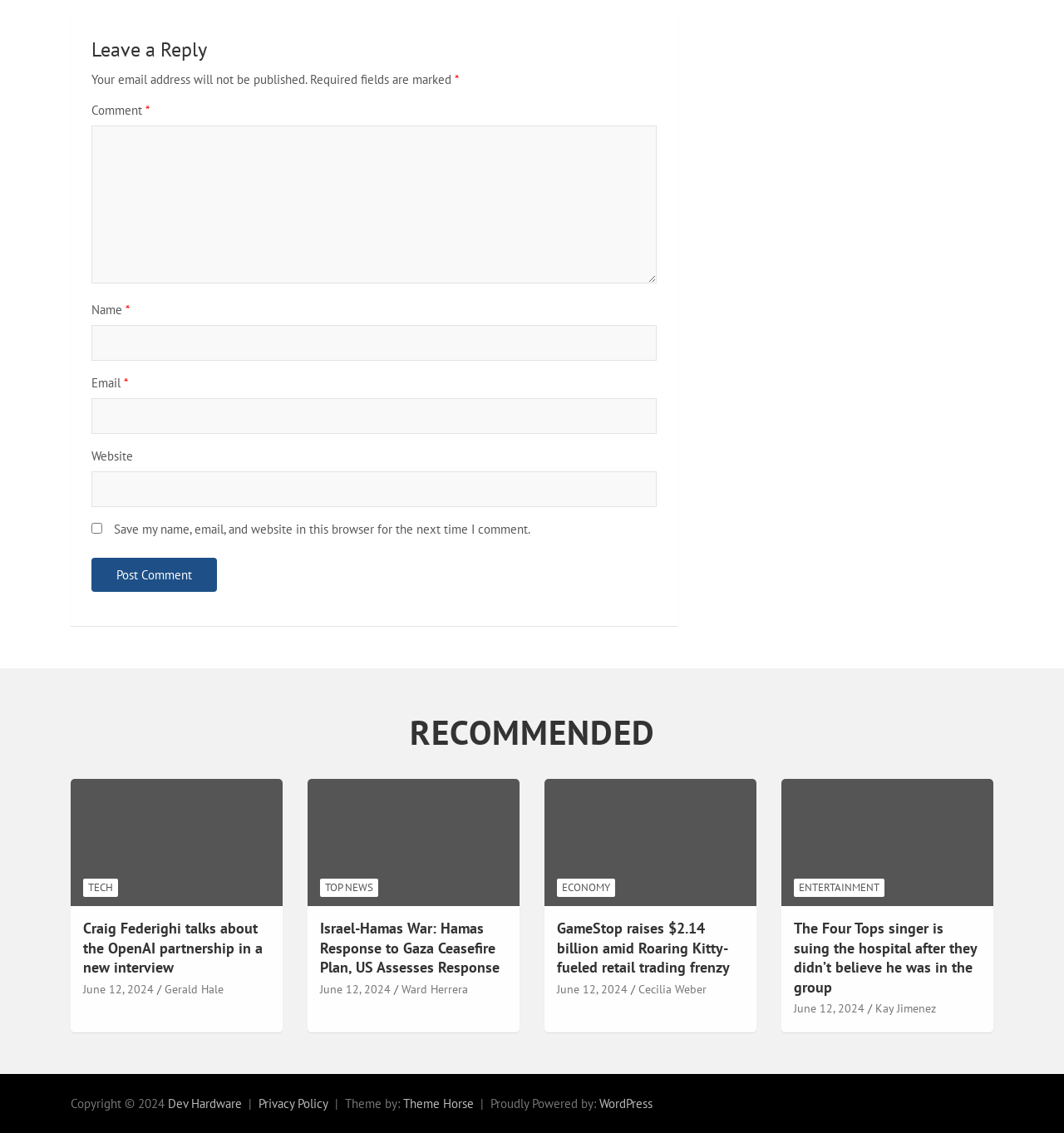What is the copyright year of this webpage?
Kindly give a detailed and elaborate answer to the question.

The copyright information is located at the bottom of the webpage and states 'Copyright © 2024', indicating that the webpage's content is copyrighted for the year 2024.